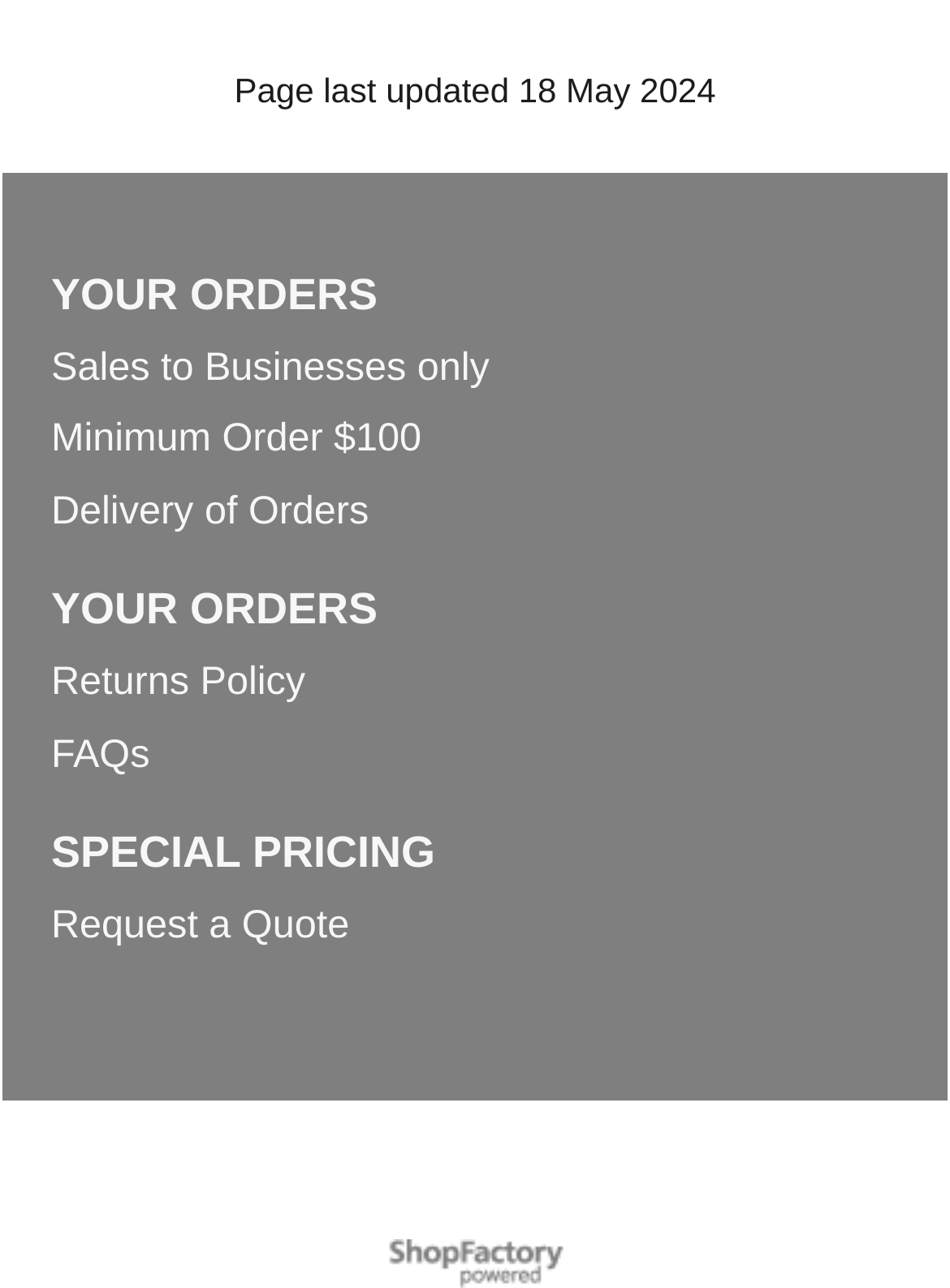From the image, can you give a detailed response to the question below:
What is the minimum order amount?

The minimum order amount can be found in the text 'Minimum Order $100' which is a link located in the middle of the webpage, indicating that the business has a minimum order requirement of $100.